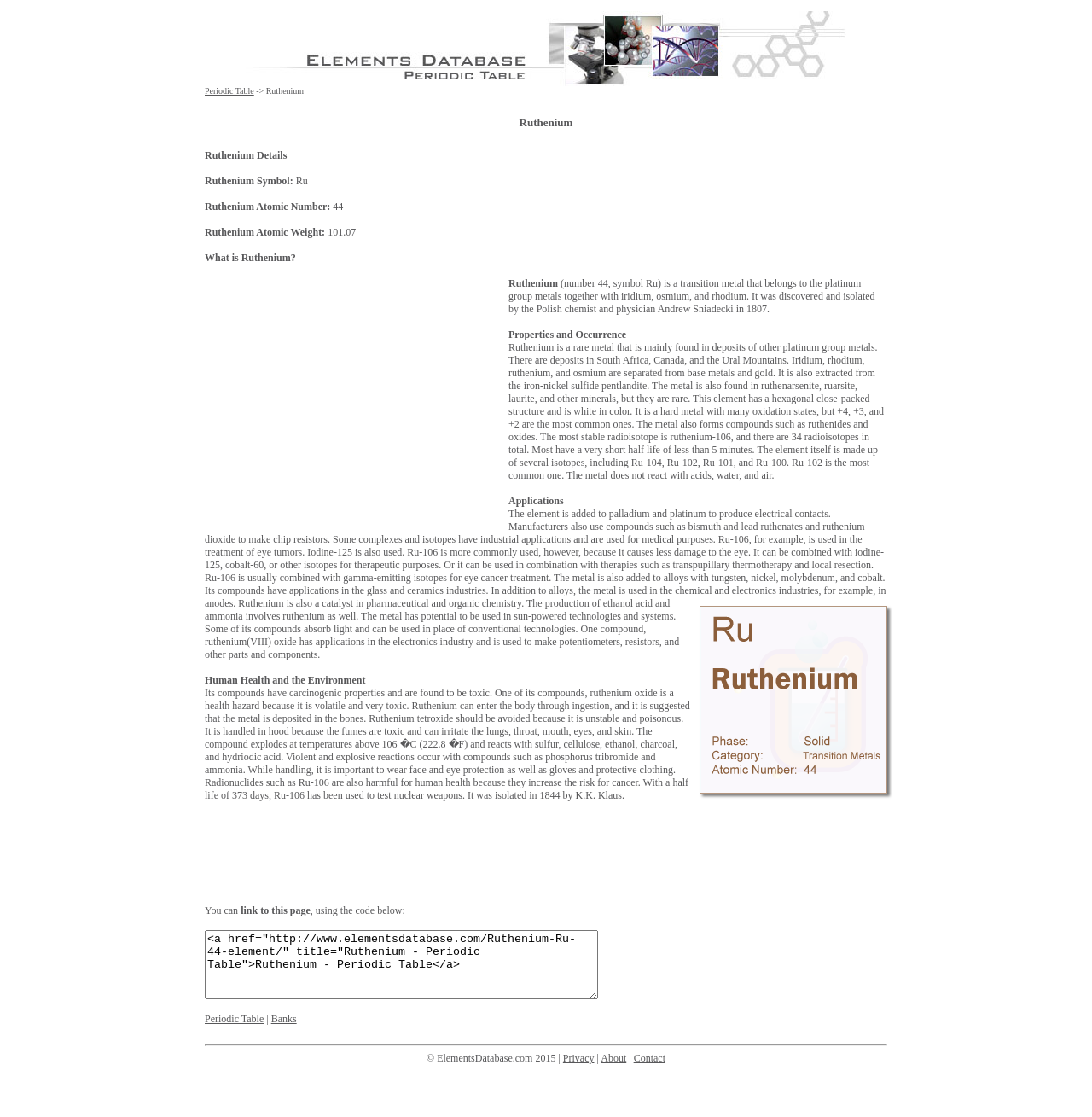Provide a one-word or brief phrase answer to the question:
What is the structure of Ruthenium?

hexagonal close-packed